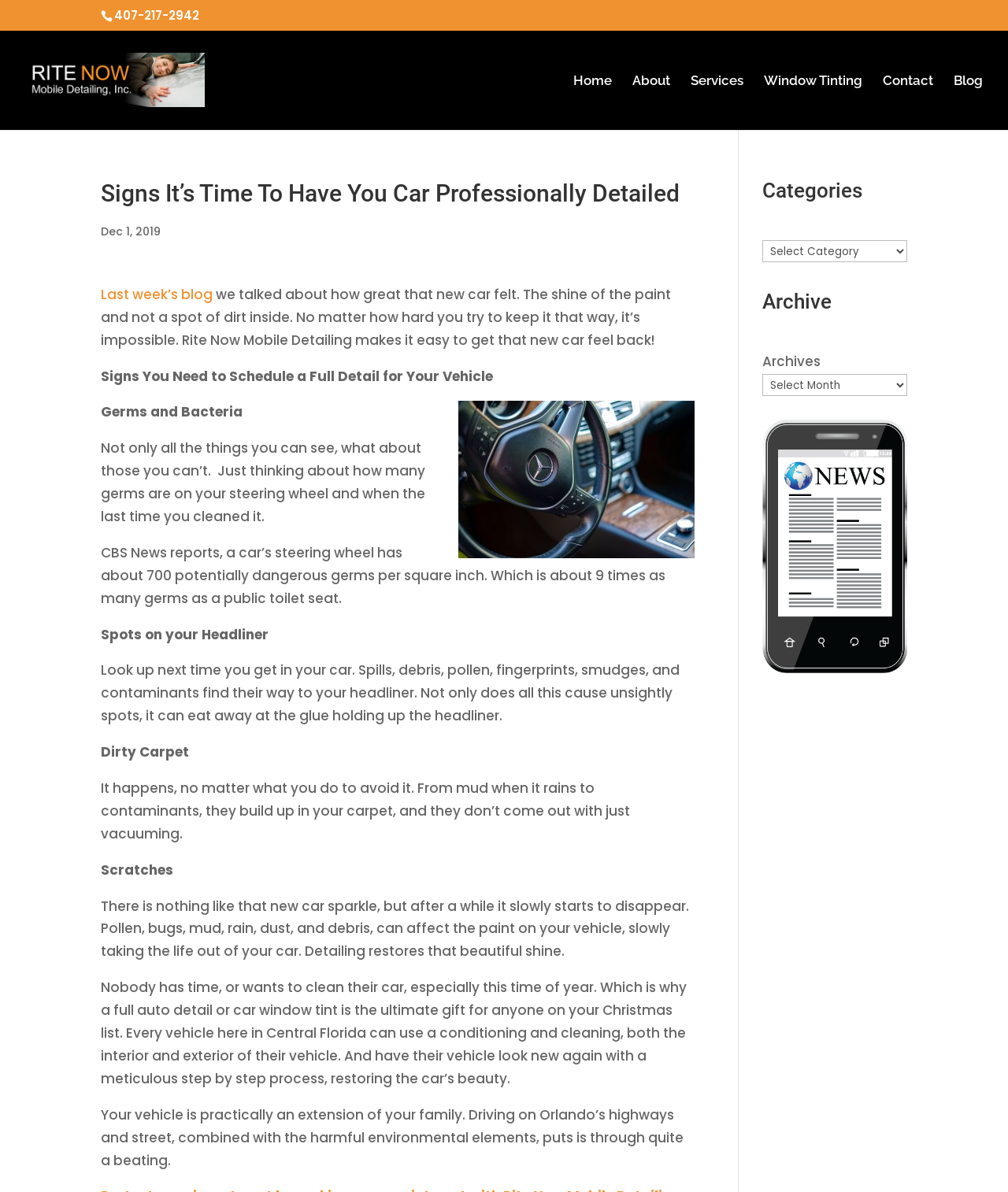From the details in the image, provide a thorough response to the question: What is the estimated number of germs per square inch on a car's steering wheel?

I found the estimated number of germs per square inch on a car's steering wheel by reading the static text element with the content 'CBS News reports, a car’s steering wheel has about 700 potentially dangerous germs per square inch.' located in the middle of the webpage.